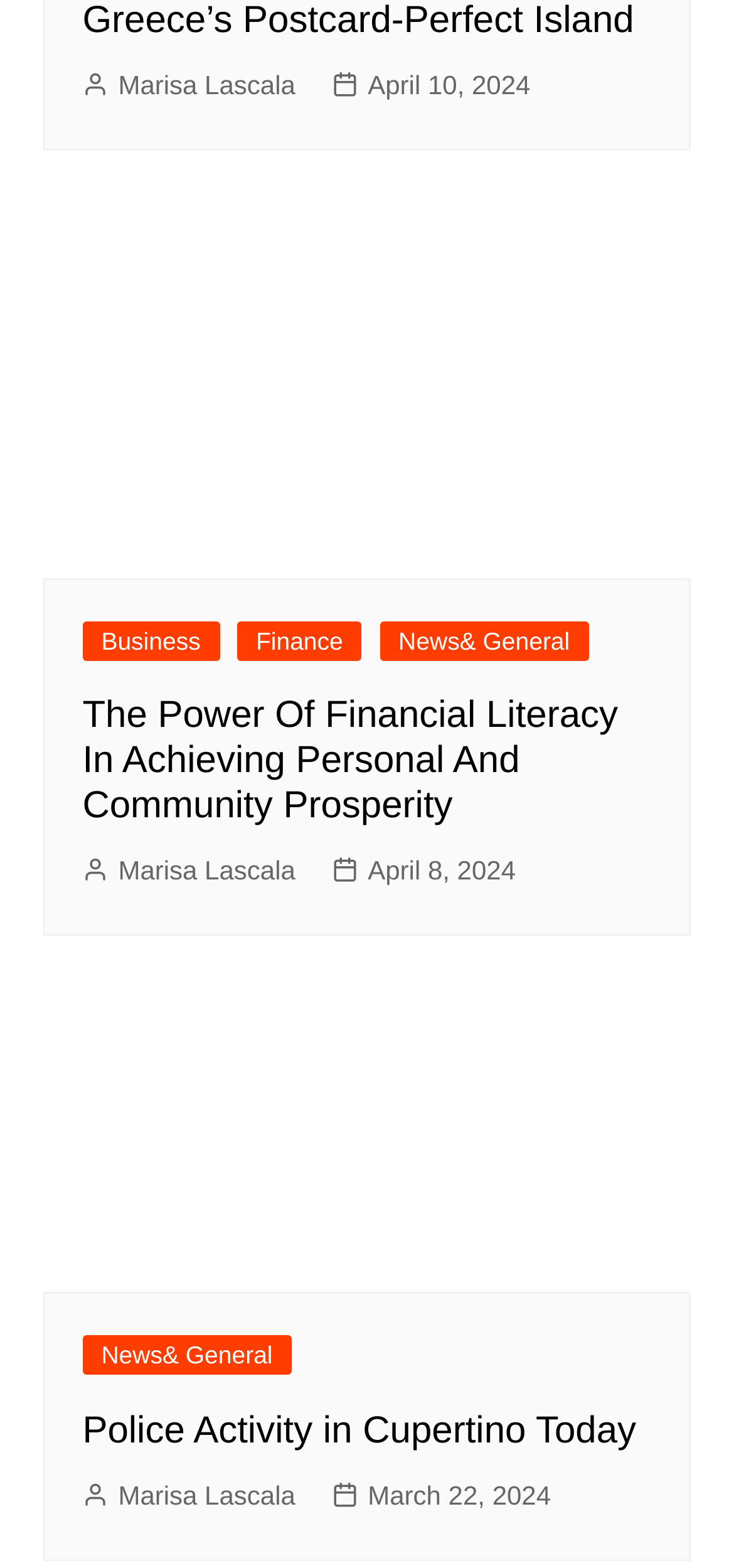Pinpoint the bounding box coordinates of the element you need to click to execute the following instruction: "Click on the Linkedin link". The bounding box should be represented by four float numbers between 0 and 1, in the format [left, top, right, bottom].

None